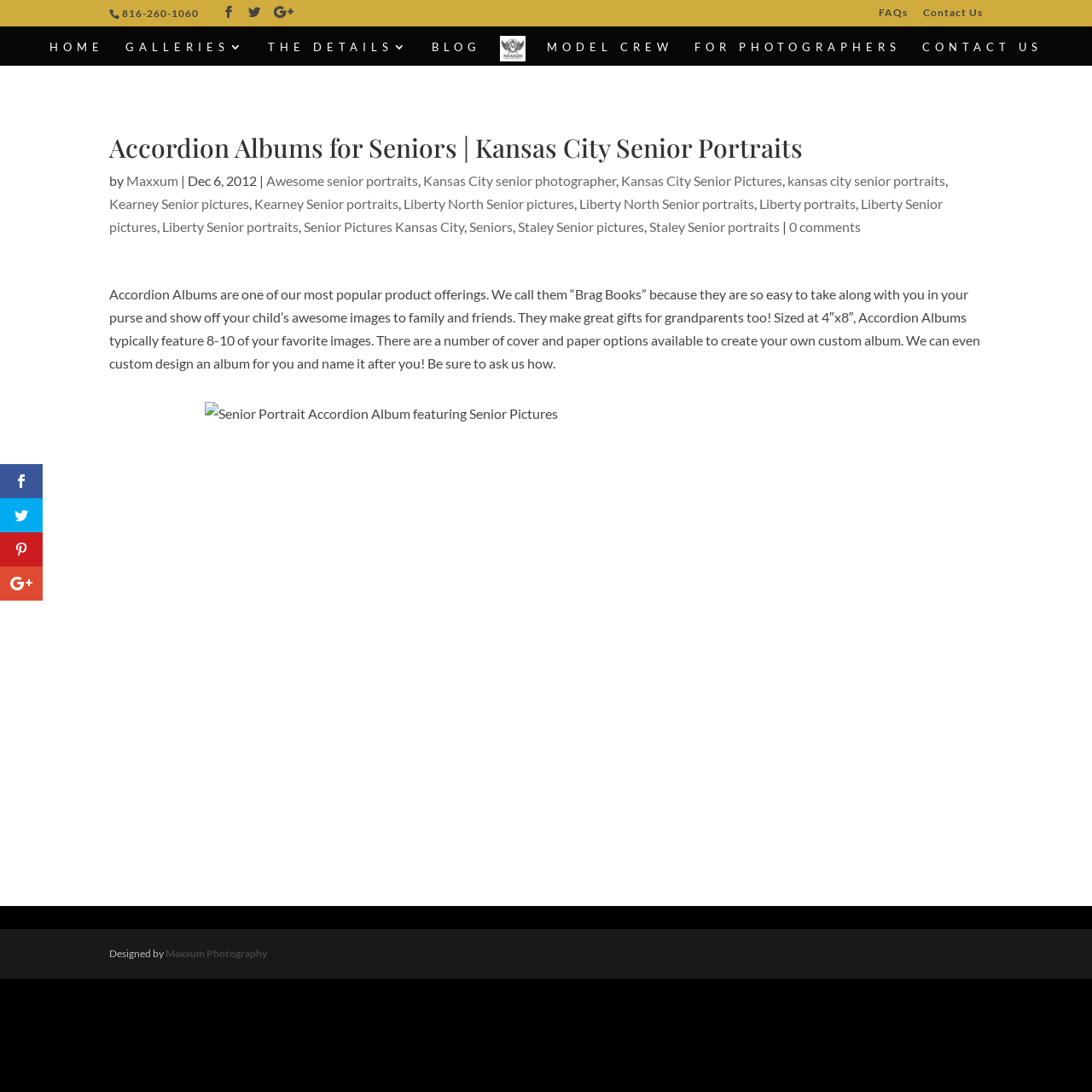Carefully observe the image and respond to the question with a detailed answer:
What is the purpose of the Accordion Albums?

I found the purpose of the Accordion Albums by reading the text description of the albums, which states that they are designed to be easily taken along and shown off to family and friends.